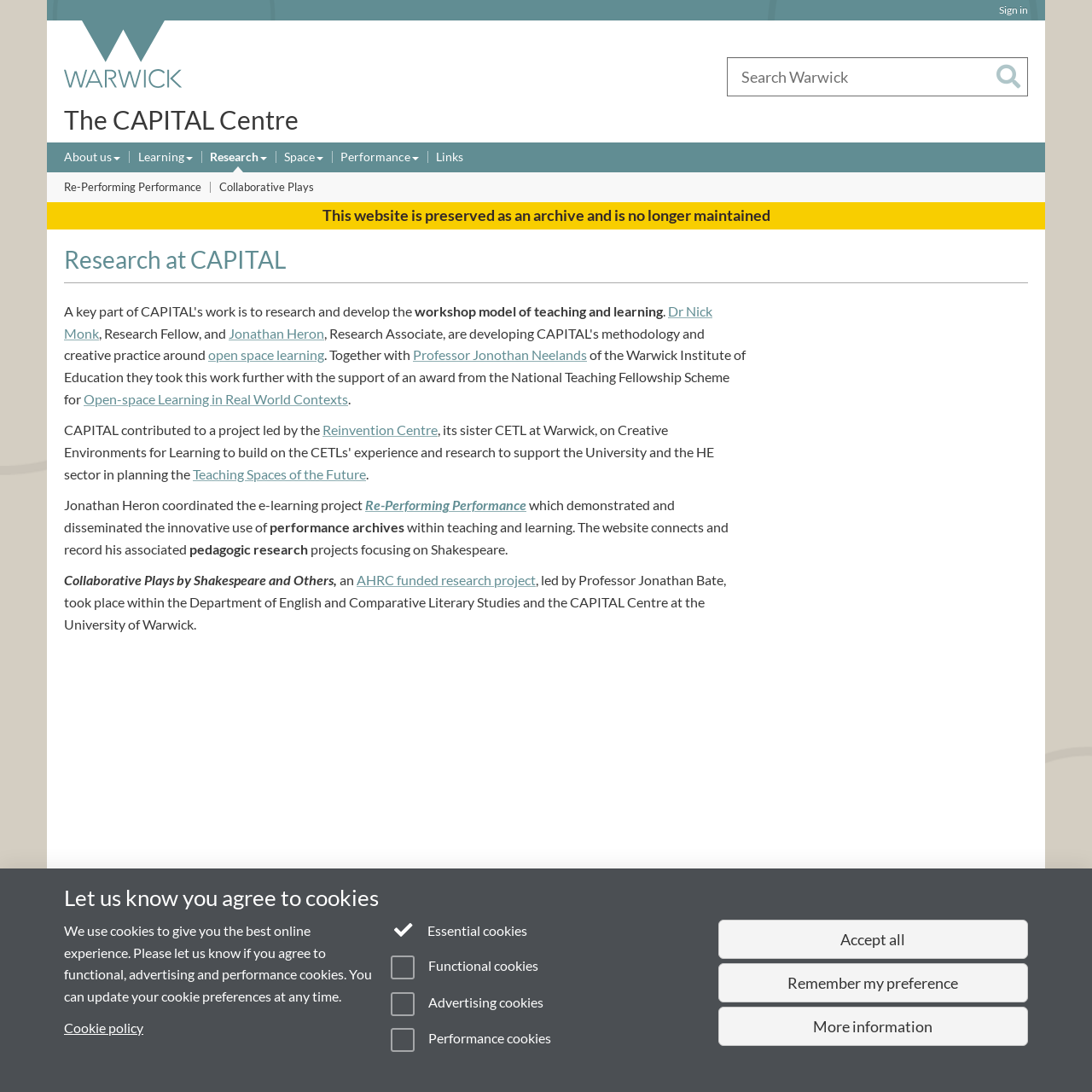What is the name of the institute?
Examine the image closely and answer the question with as much detail as possible.

I found the answer by reading the text content of the webpage, specifically the sentence that mentions 'the Warwick Institute of Education'.